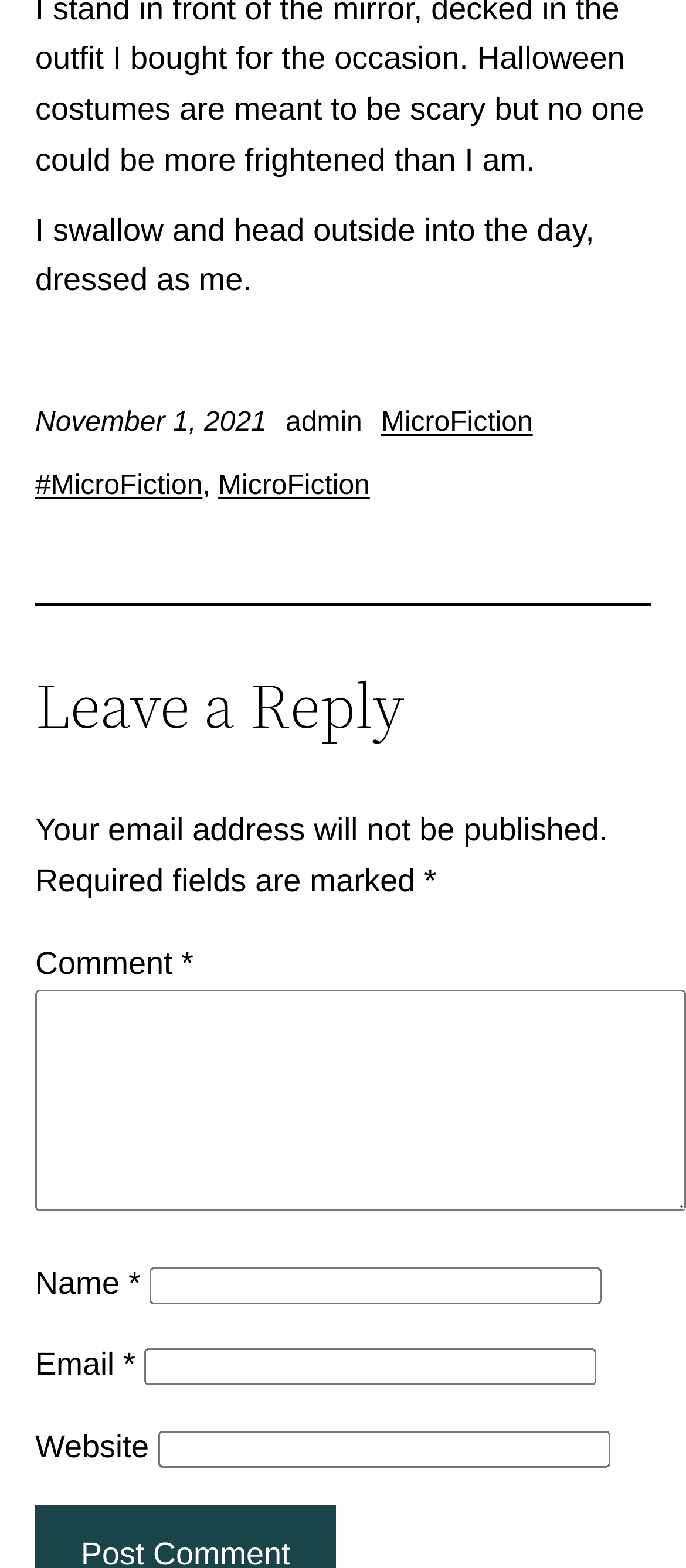Answer the following inquiry with a single word or phrase:
What is the category of the post?

MicroFiction